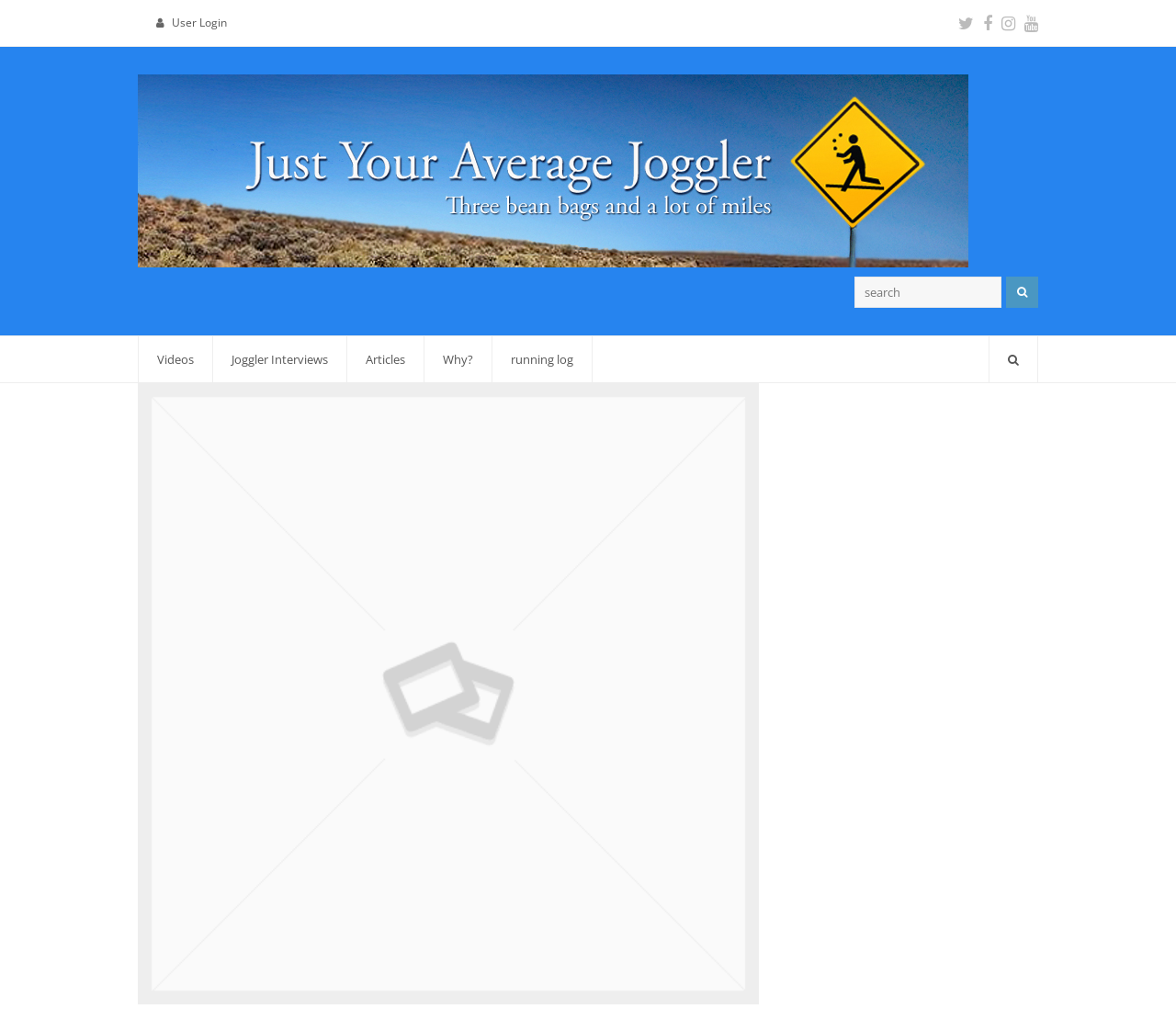What is the icon next to the searchbox?
Using the information presented in the image, please offer a detailed response to the question.

I inferred this answer by looking at the button element with the text '', which is a Unicode character representing a magnifying glass icon, commonly used for search functionality.